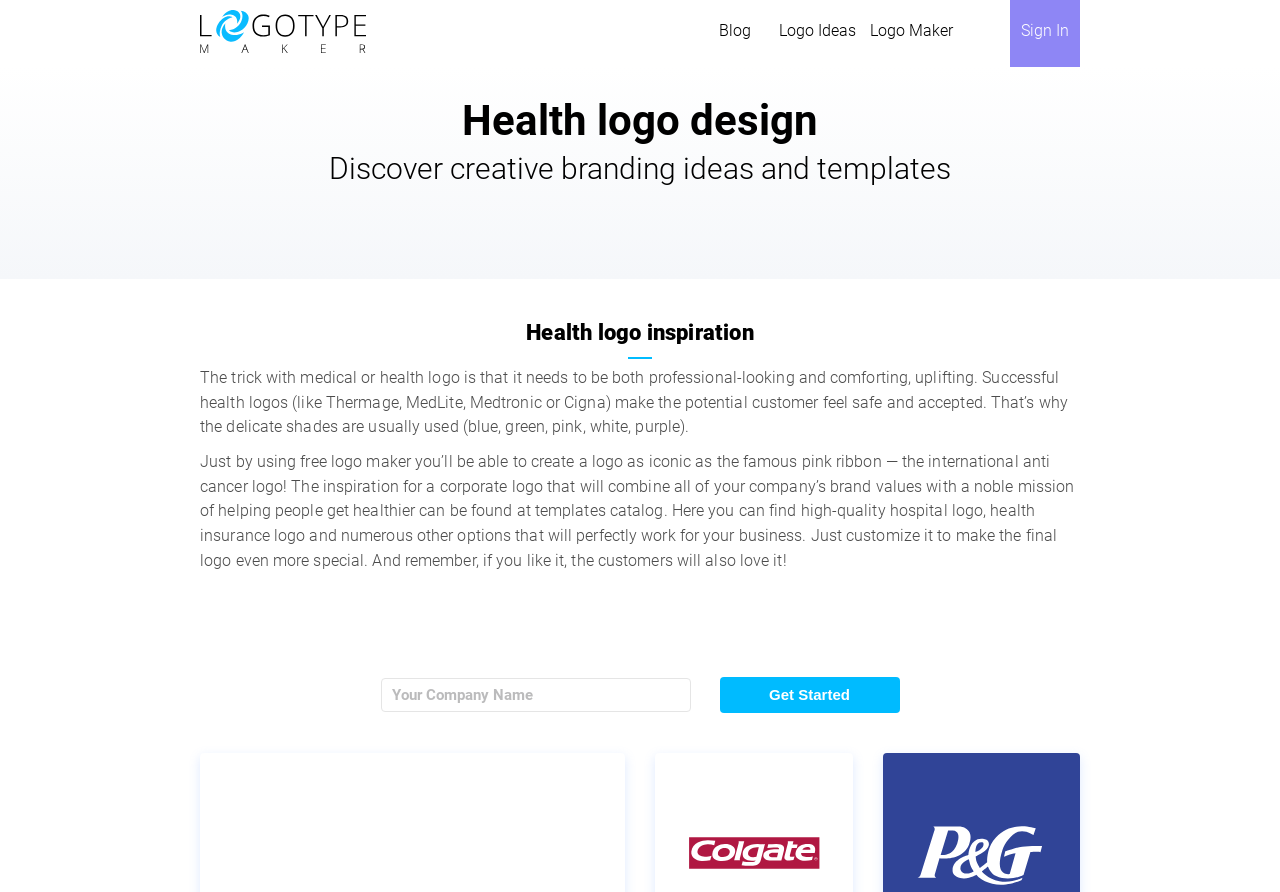Given the description "Get Started", determine the bounding box of the corresponding UI element.

[0.562, 0.759, 0.703, 0.799]